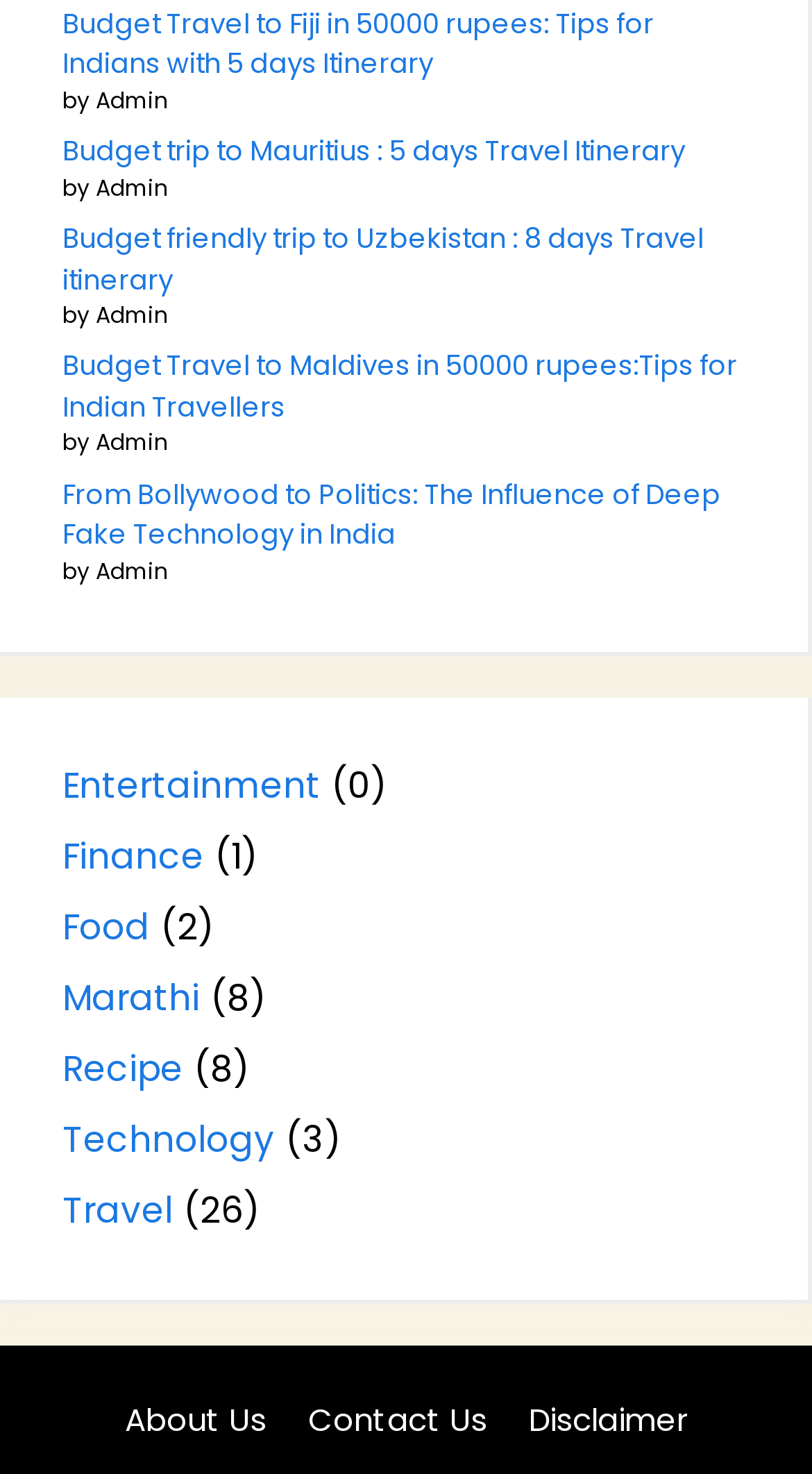Locate the bounding box coordinates of the area you need to click to fulfill this instruction: 'Go to the about us page'. The coordinates must be in the form of four float numbers ranging from 0 to 1: [left, top, right, bottom].

[0.154, 0.948, 0.328, 0.978]